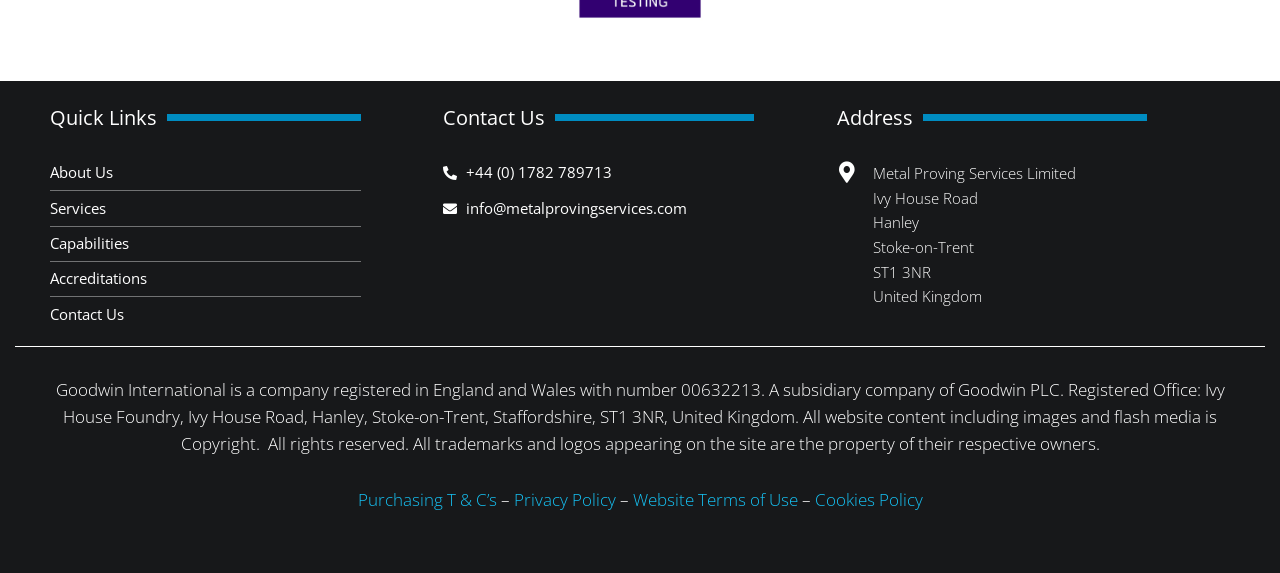Find and specify the bounding box coordinates that correspond to the clickable region for the instruction: "Click on About Us".

[0.039, 0.283, 0.282, 0.322]